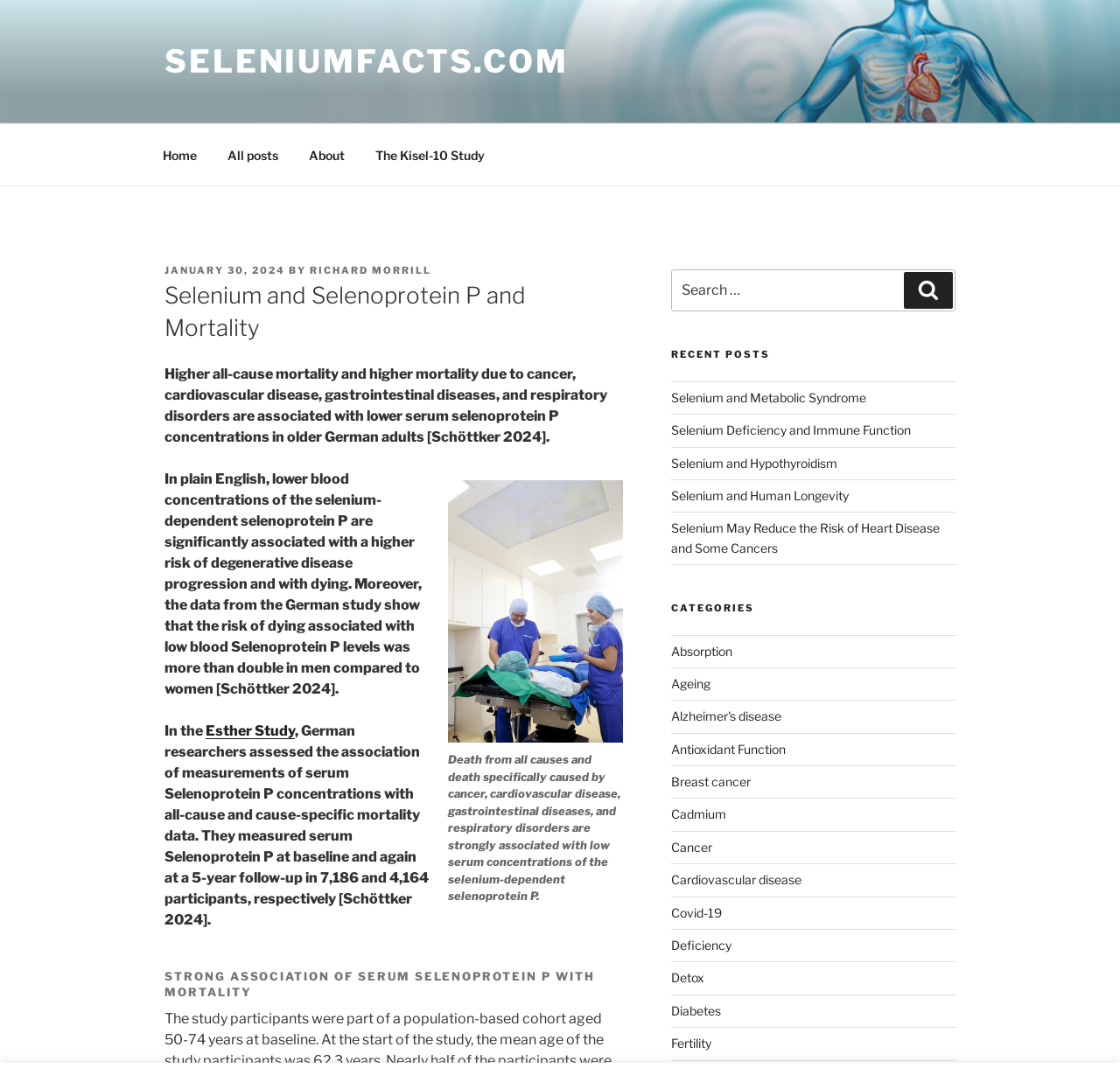Please identify the bounding box coordinates of the clickable area that will fulfill the following instruction: "Click on the 'Home' link". The coordinates should be in the format of four float numbers between 0 and 1, i.e., [left, top, right, bottom].

[0.131, 0.125, 0.189, 0.165]